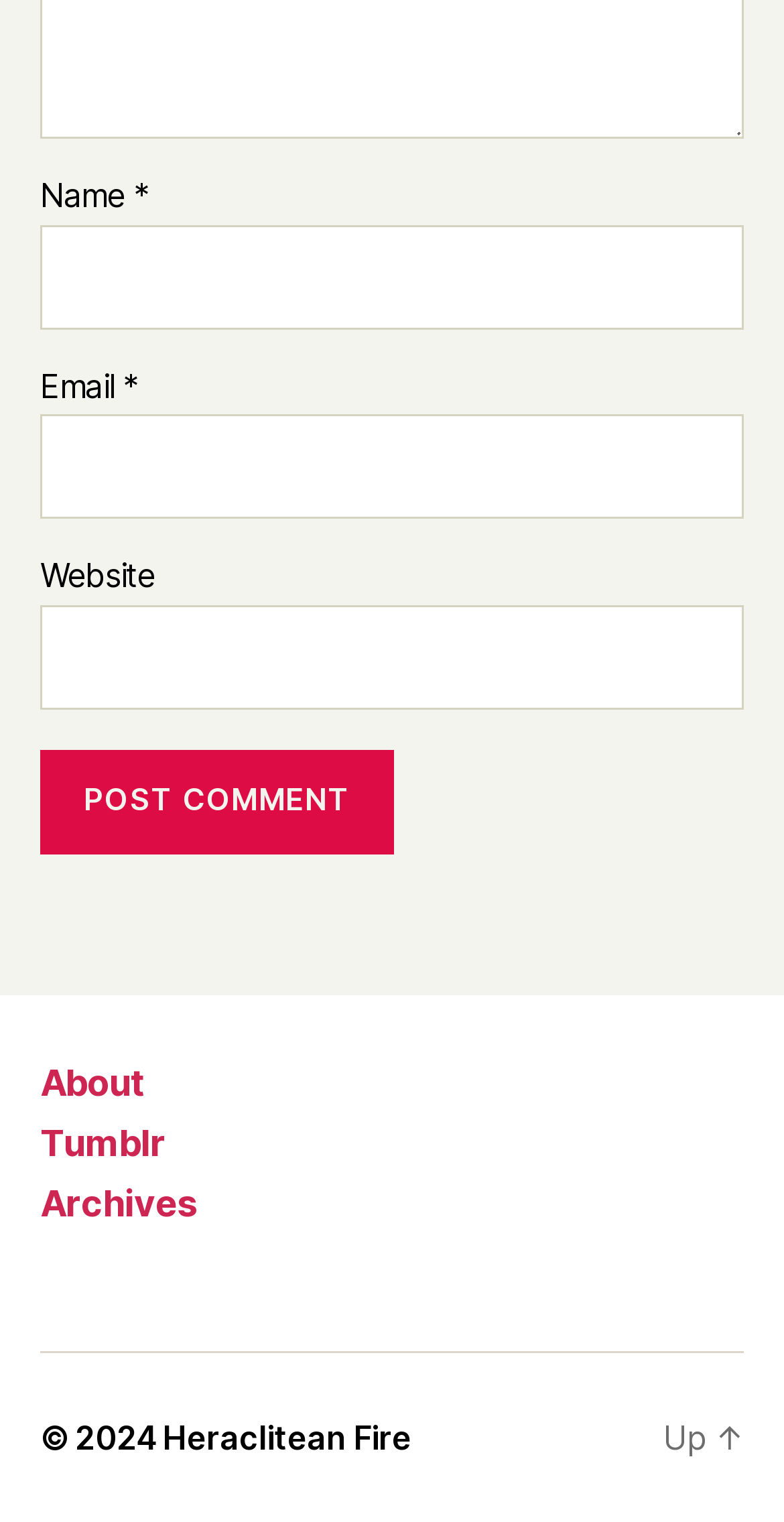Specify the bounding box coordinates of the element's region that should be clicked to achieve the following instruction: "Go to the top of the page". The bounding box coordinates consist of four float numbers between 0 and 1, in the format [left, top, right, bottom].

[0.846, 0.931, 0.949, 0.957]